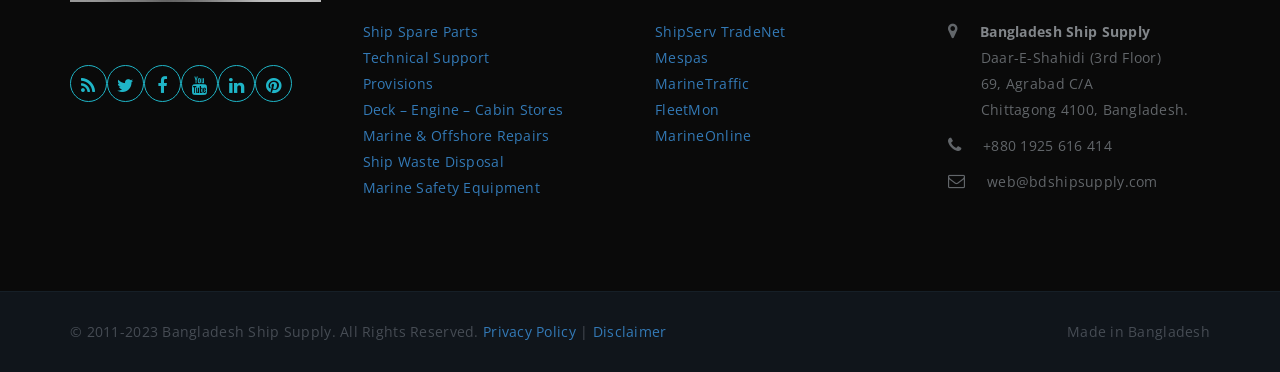Extract the bounding box coordinates of the UI element described by: "Marine Safety Equipment". The coordinates should include four float numbers ranging from 0 to 1, e.g., [left, top, right, bottom].

[0.283, 0.48, 0.422, 0.531]